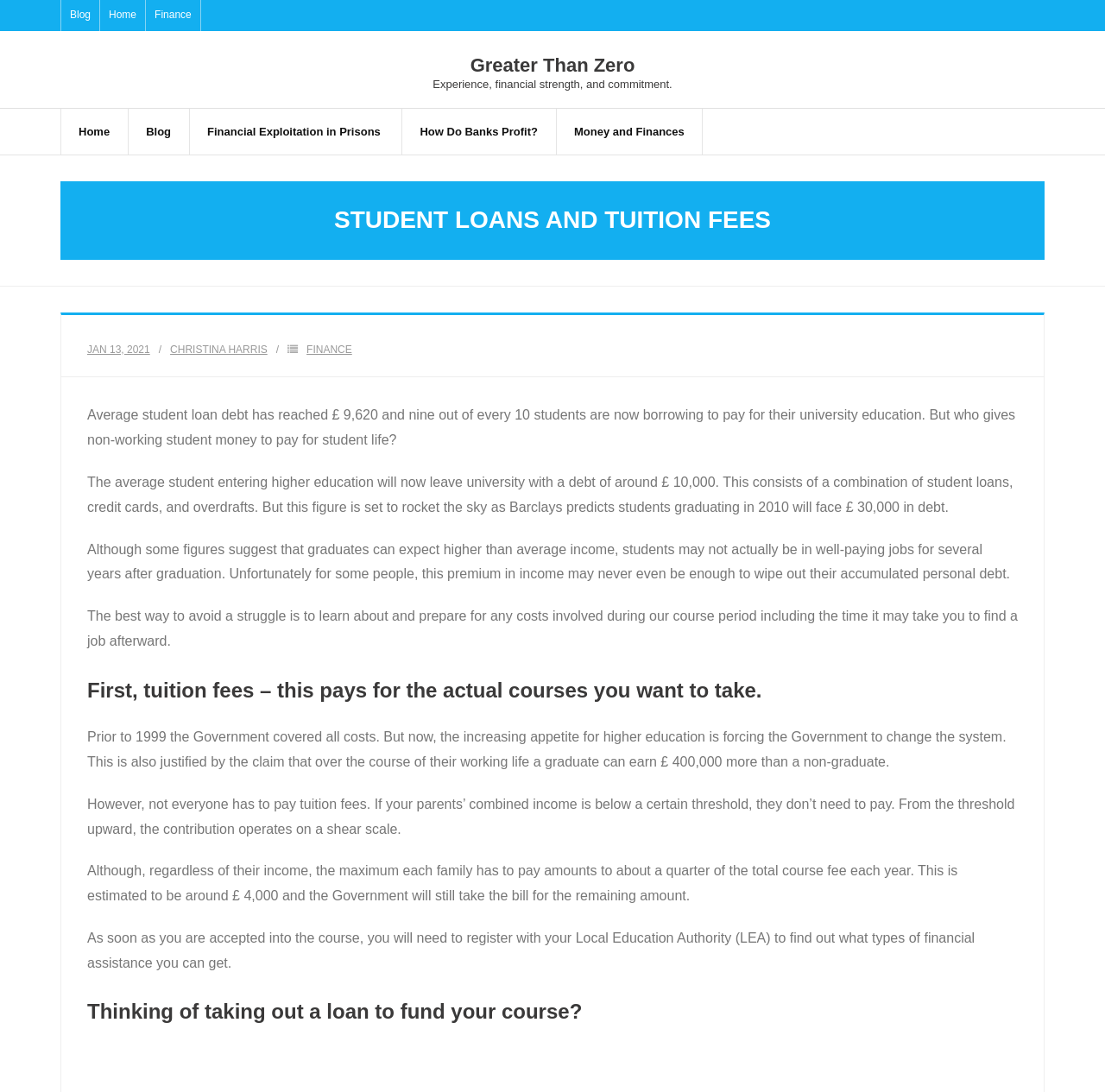Identify the bounding box coordinates for the element you need to click to achieve the following task: "Click on the 'Financial Exploitation in Prisons' link". The coordinates must be four float values ranging from 0 to 1, formatted as [left, top, right, bottom].

[0.171, 0.1, 0.364, 0.142]